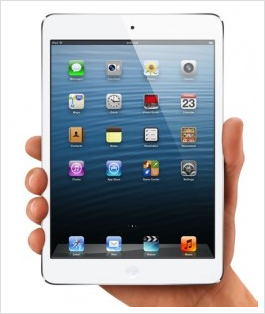What is the starting price of the iPad Mini?
Please respond to the question thoroughly and include all relevant details.

According to the caption, the iPad Mini was released at a starting price of $329, aiming to compete with other tablets in the market.